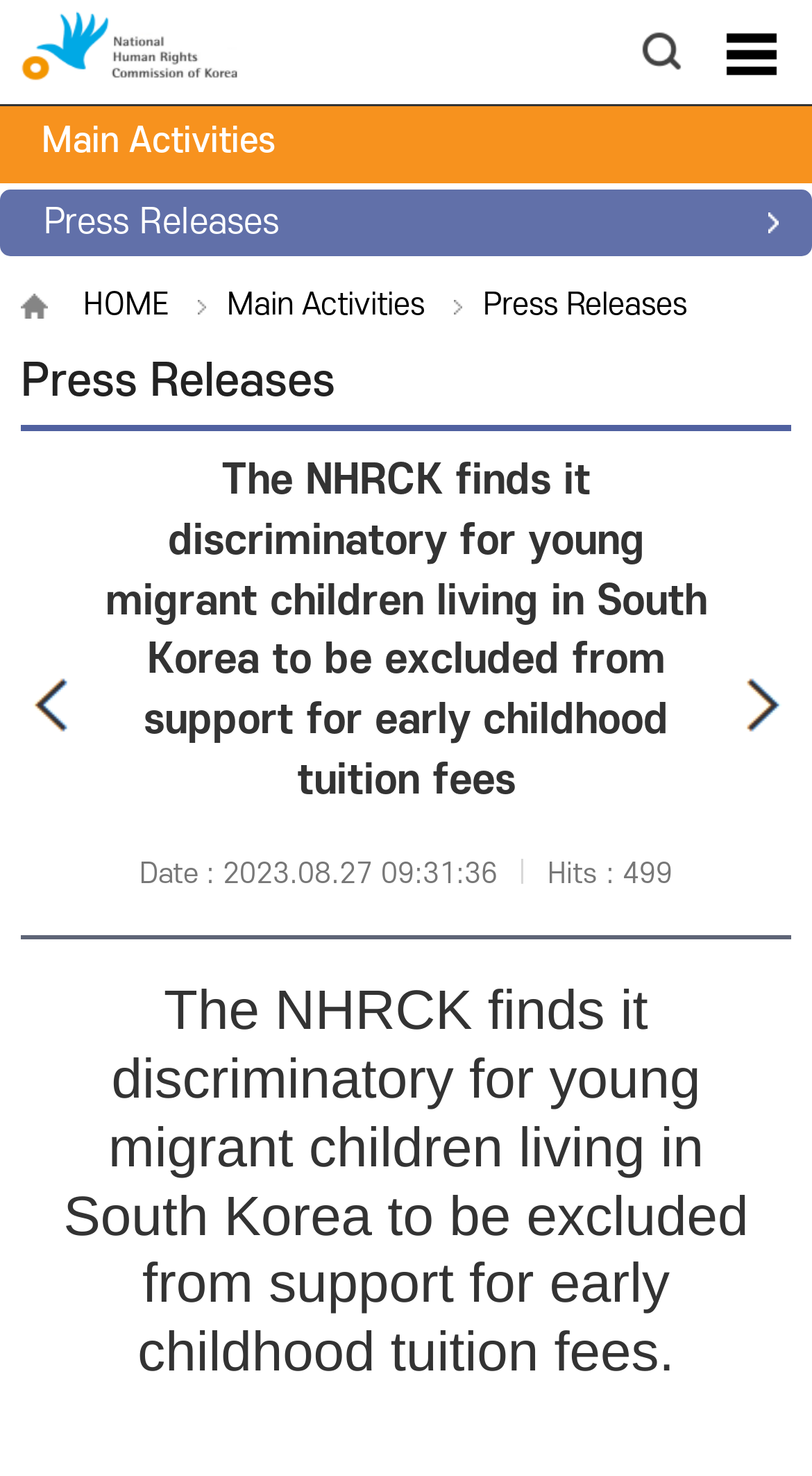Answer the question briefly using a single word or phrase: 
What is the category of the current press release?

Main Activities